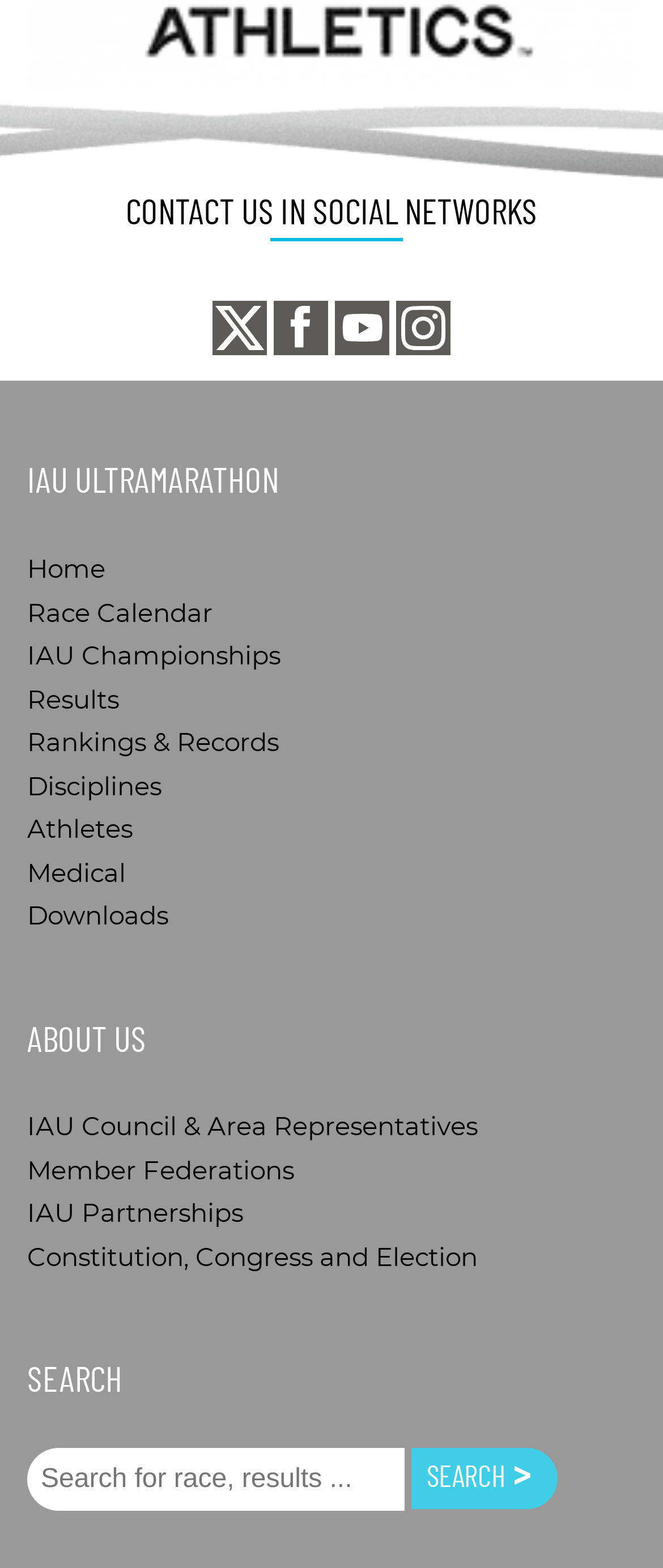Calculate the bounding box coordinates for the UI element based on the following description: "IAU Partnerships". Ensure the coordinates are four float numbers between 0 and 1, i.e., [left, top, right, bottom].

[0.041, 0.767, 0.367, 0.784]